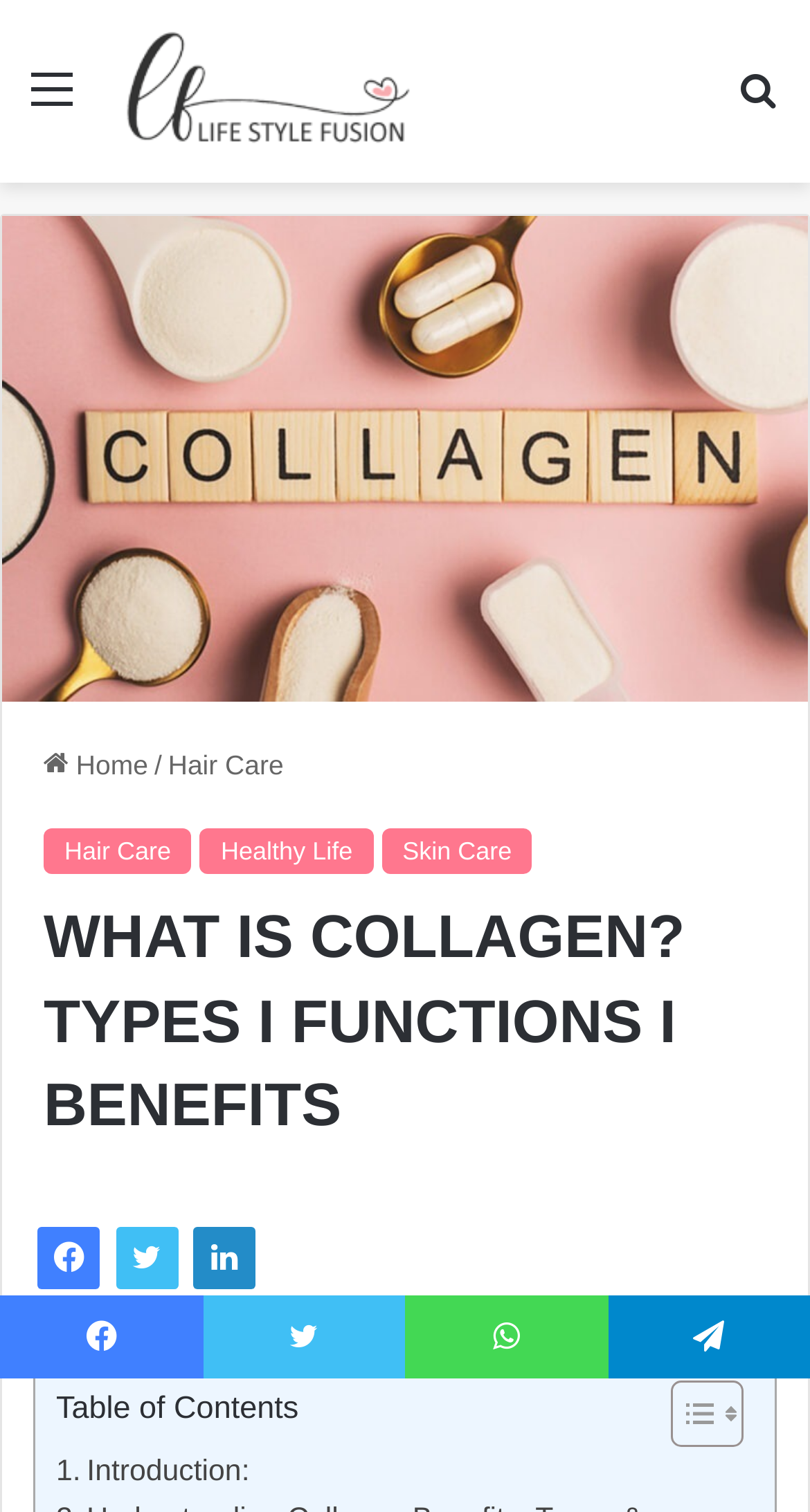Find the bounding box coordinates of the element to click in order to complete this instruction: "Go to the home page". The bounding box coordinates must be four float numbers between 0 and 1, denoted as [left, top, right, bottom].

[0.054, 0.495, 0.183, 0.516]